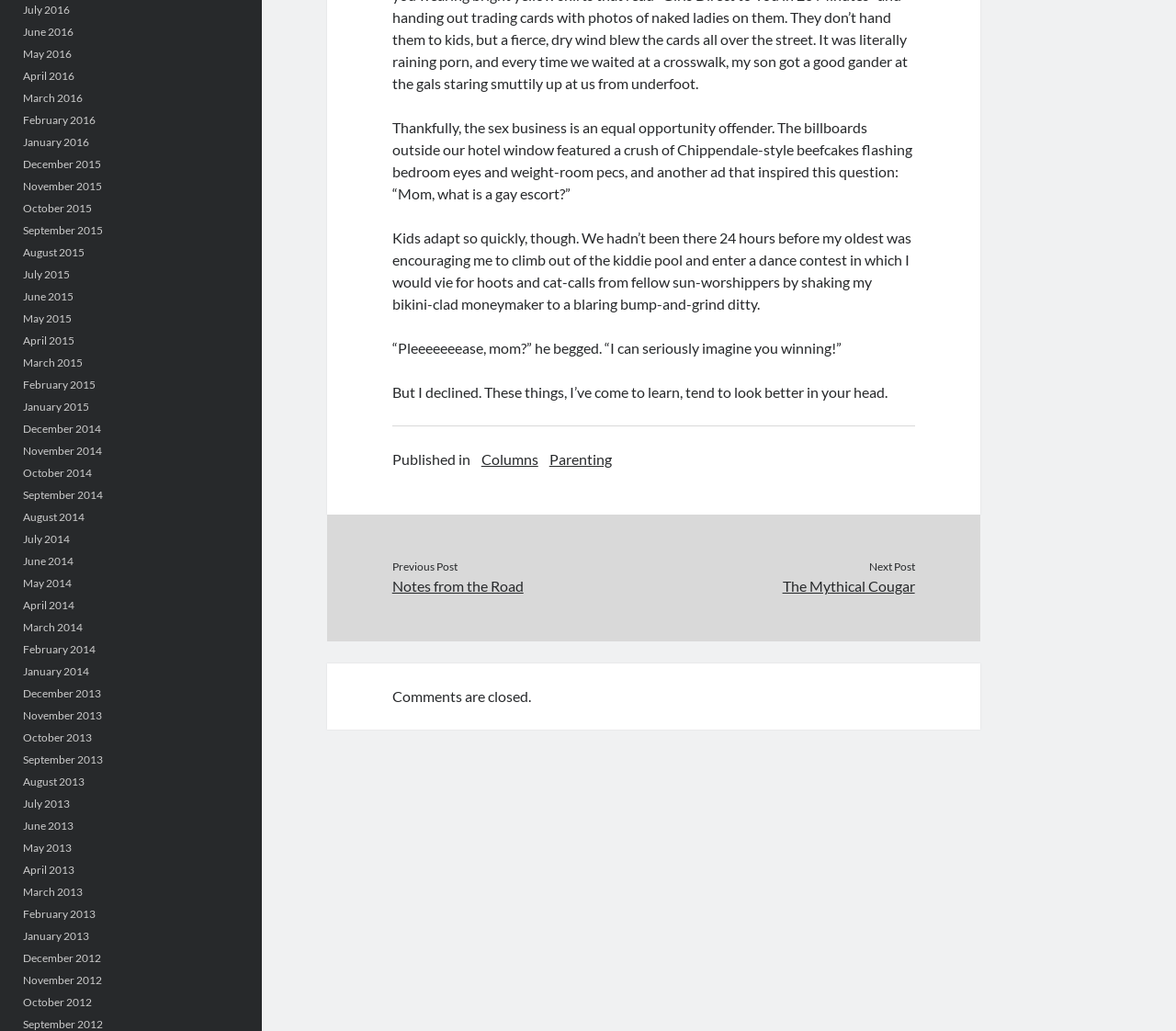Answer the question using only a single word or phrase: 
What is the title of the next post?

The Mythical Cougar